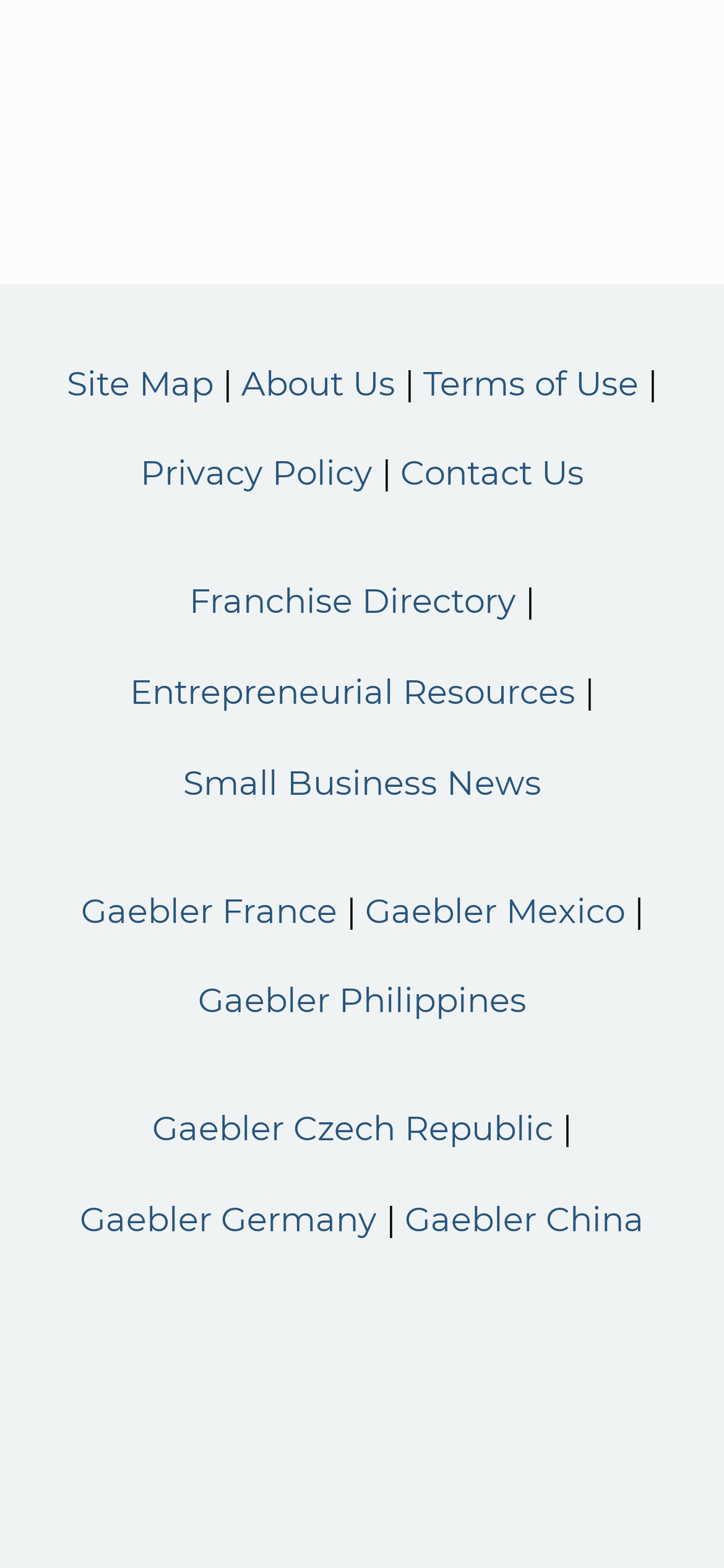Bounding box coordinates are specified in the format (top-left x, top-left y, bottom-right x, bottom-right y). All values are floating point numbers bounded between 0 and 1. Please provide the bounding box coordinate of the region this sentence describes: Entrepreneurial Resources

[0.179, 0.429, 0.795, 0.455]